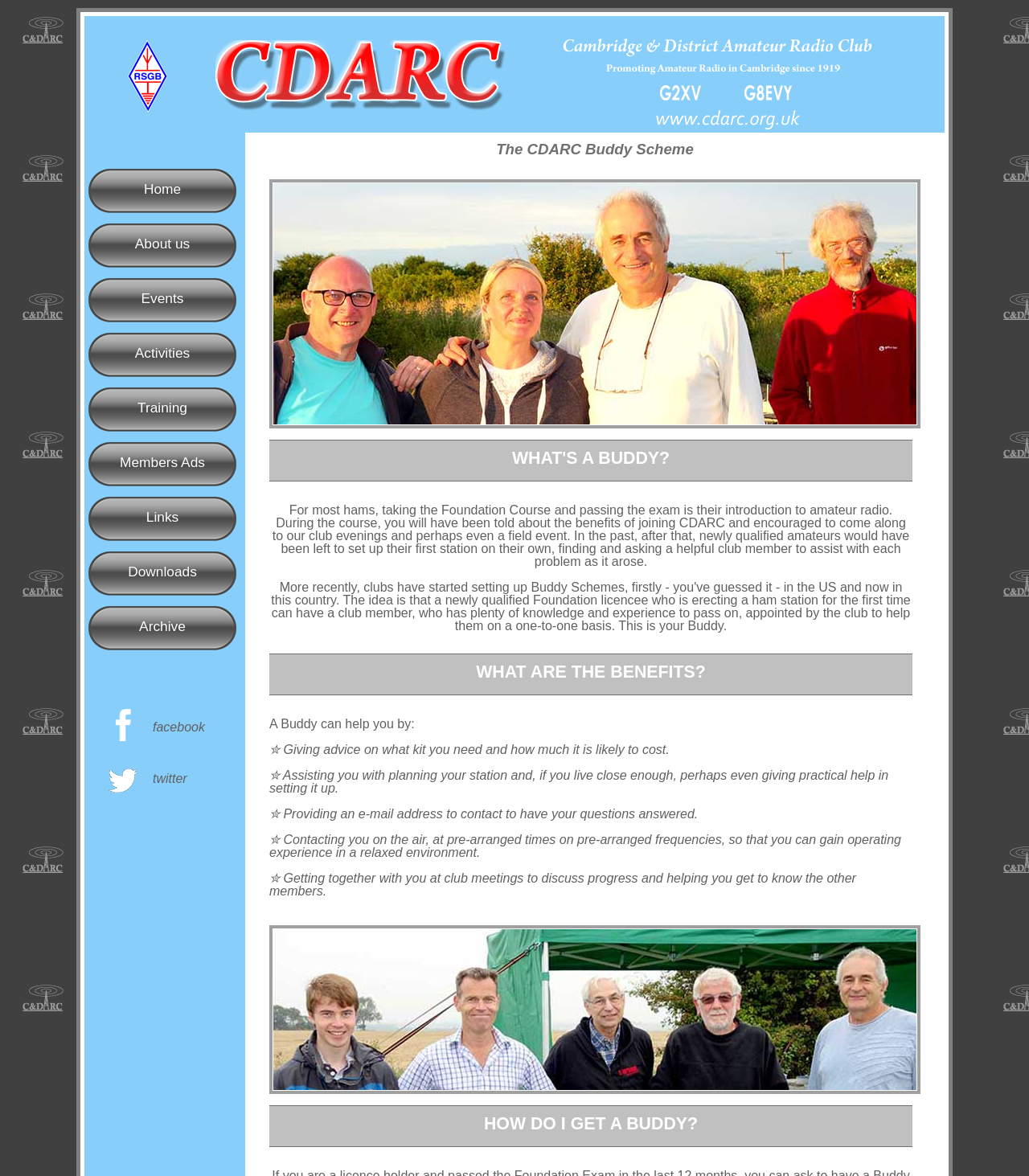Using the webpage screenshot, locate the HTML element that fits the following description and provide its bounding box: "Home".

[0.086, 0.144, 0.23, 0.178]